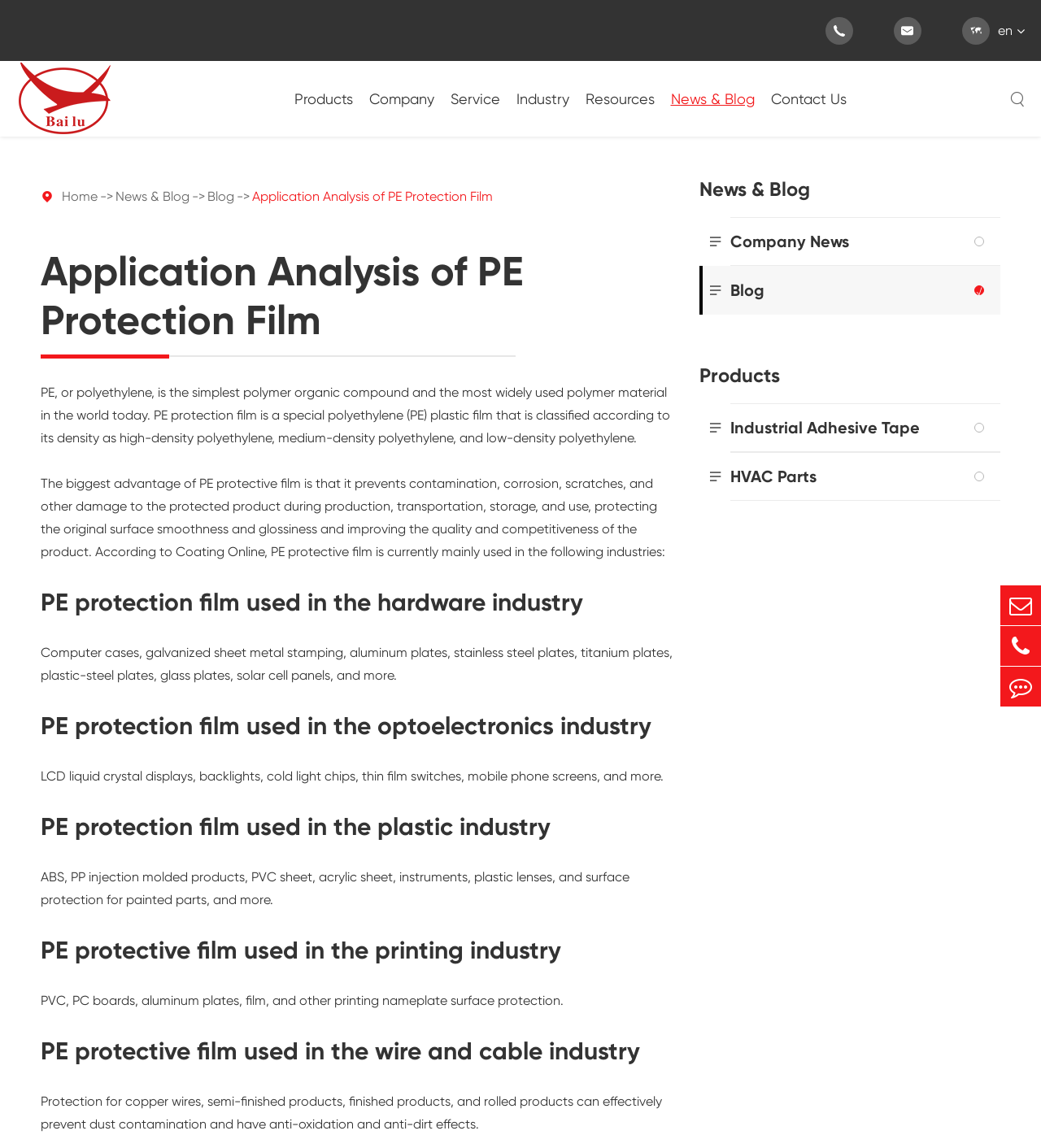Find the bounding box coordinates of the clickable area required to complete the following action: "Click the 'Home' link".

[0.059, 0.163, 0.094, 0.18]